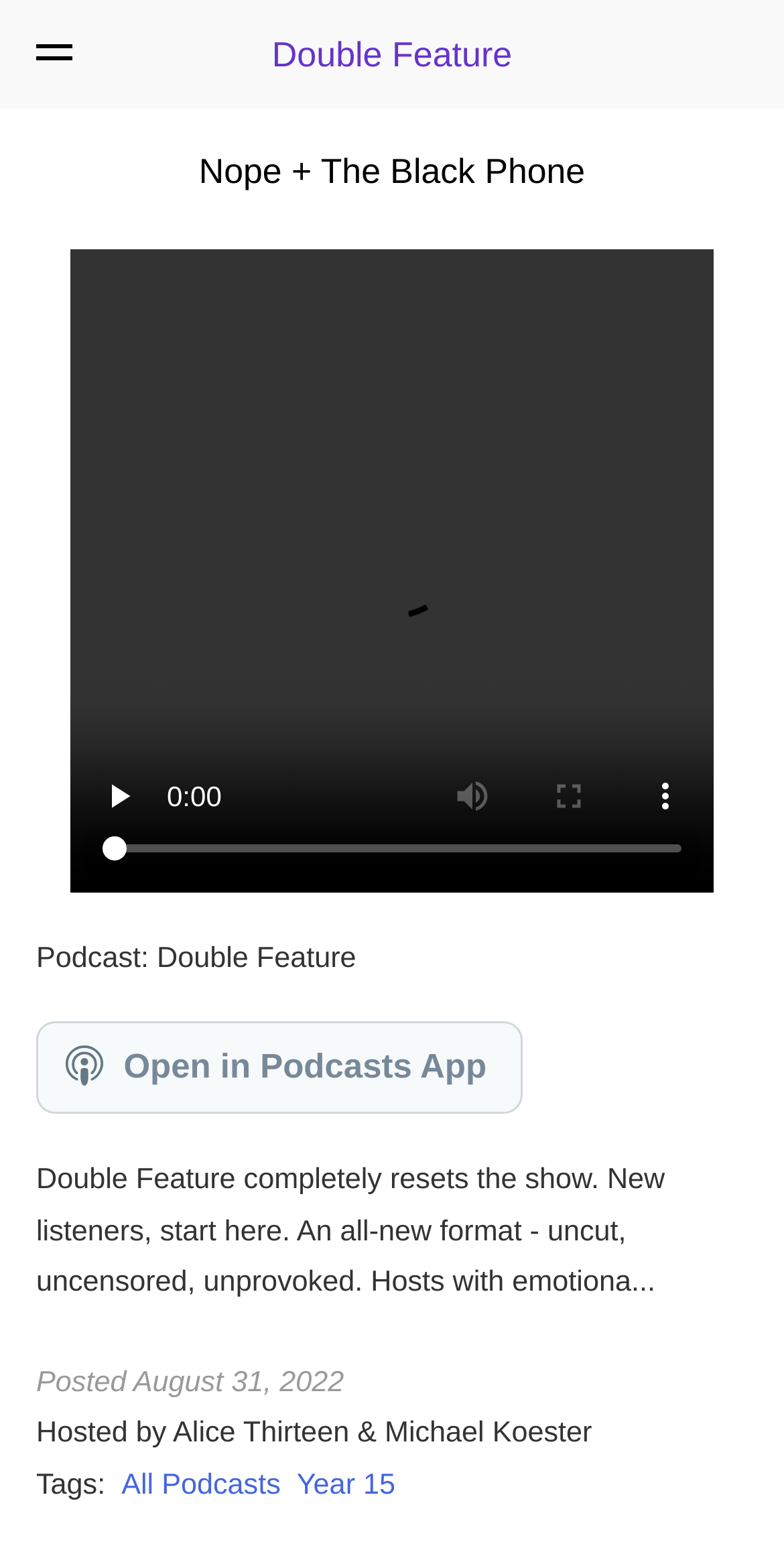Provide the bounding box coordinates of the HTML element this sentence describes: "Open in Podcasts App". The bounding box coordinates consist of four float numbers between 0 and 1, i.e., [left, top, right, bottom].

[0.039, 0.557, 0.564, 0.607]